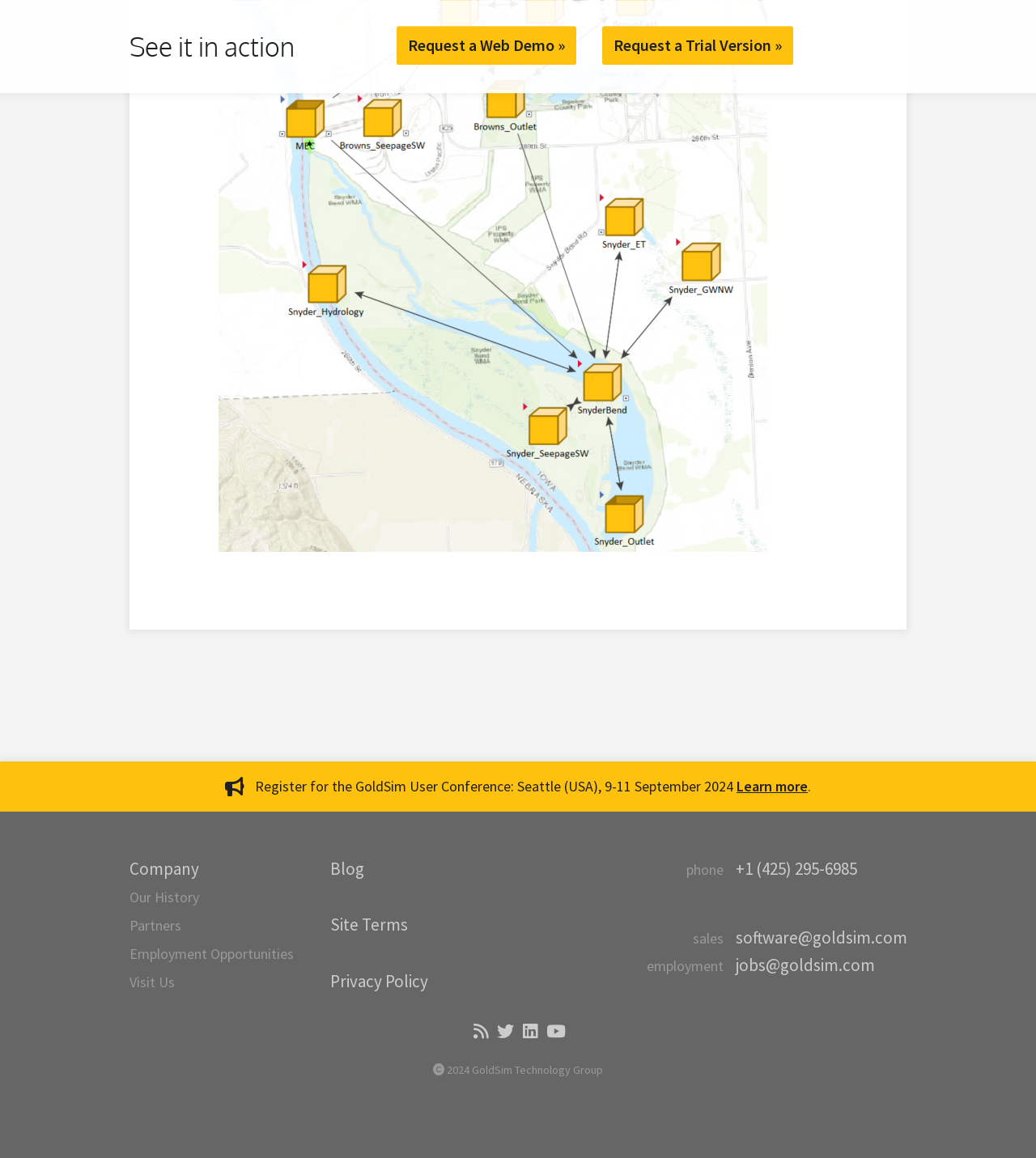What is the date of the GoldSim User Conference?
Look at the image and respond with a single word or a short phrase.

9-11 September 2024